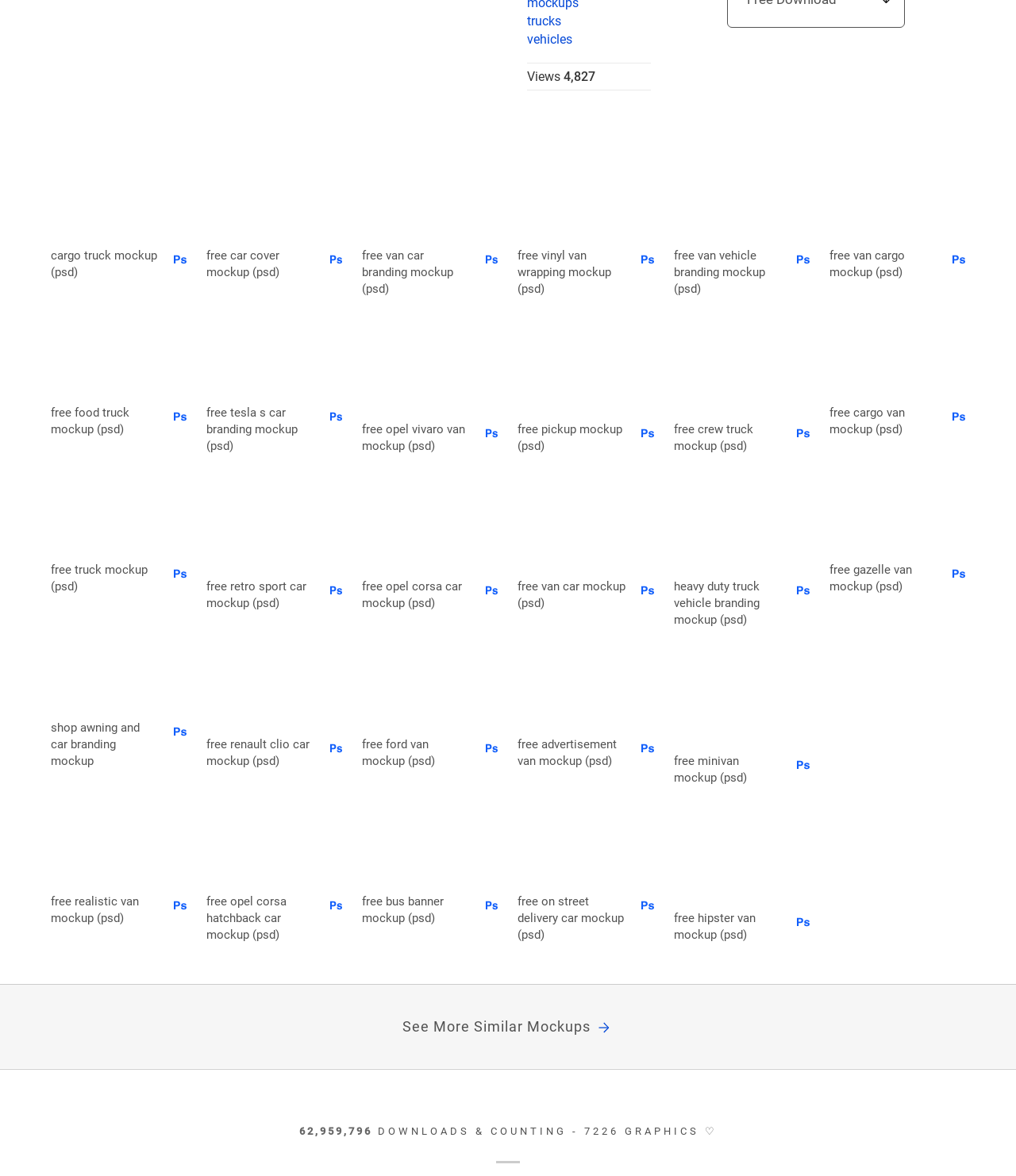Provide the bounding box coordinates for the UI element that is described as: "Vehicles".

[0.519, 0.026, 0.641, 0.041]